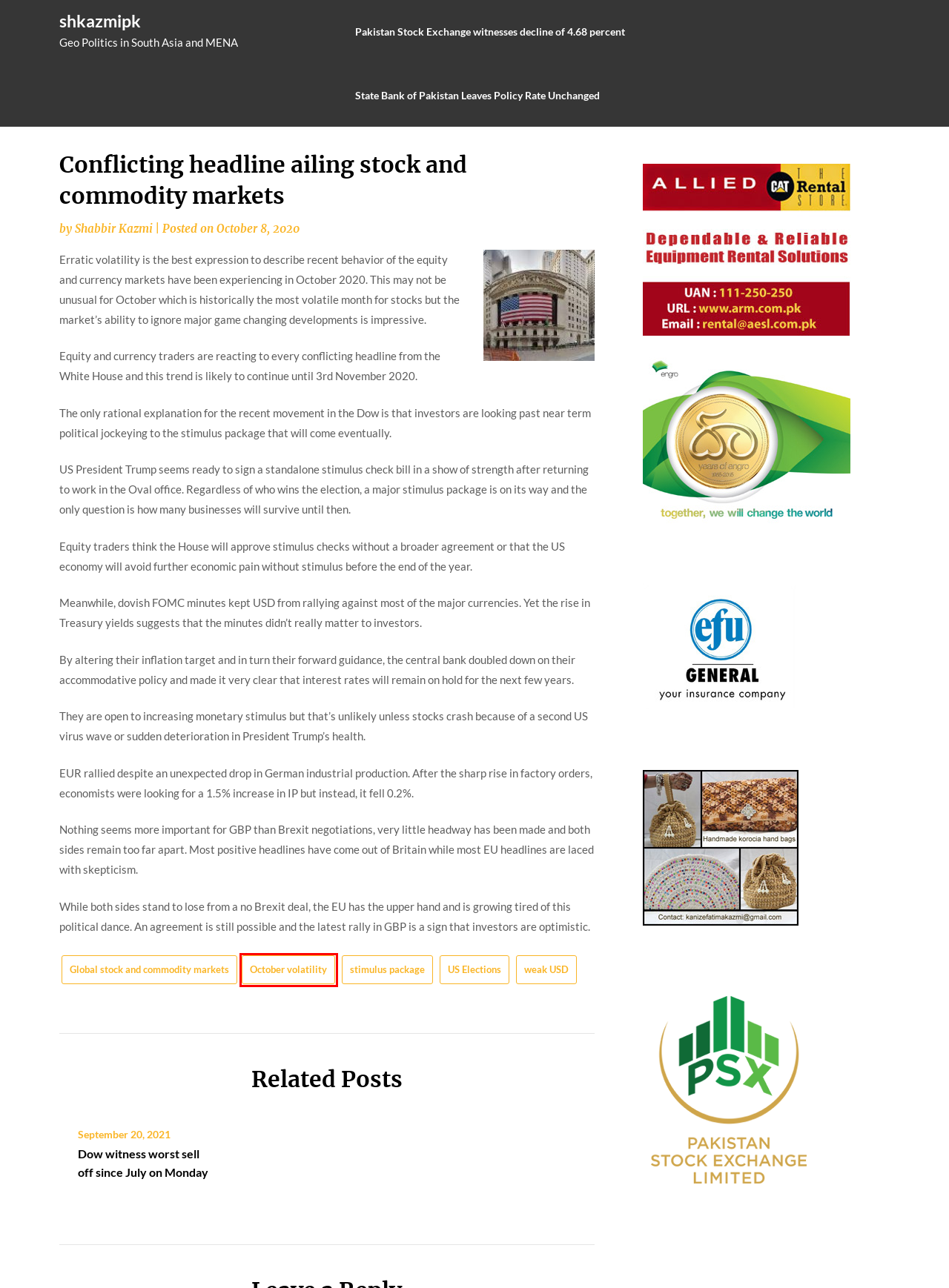Analyze the screenshot of a webpage with a red bounding box and select the webpage description that most accurately describes the new page resulting from clicking the element inside the red box. Here are the candidates:
A. Pakistan Stock Exchange witnesses decline of 4.68 percent – shkazmipk
B. October volatility – shkazmipk
C. US Elections – shkazmipk
D. shkazmipk – Geo Politics in South Asia and MENA
E. Global stock and commodity markets – shkazmipk
F. stimulus package – shkazmipk
G. Dow witness worst sell off since July on Monday – shkazmipk
H. weak USD – shkazmipk

B